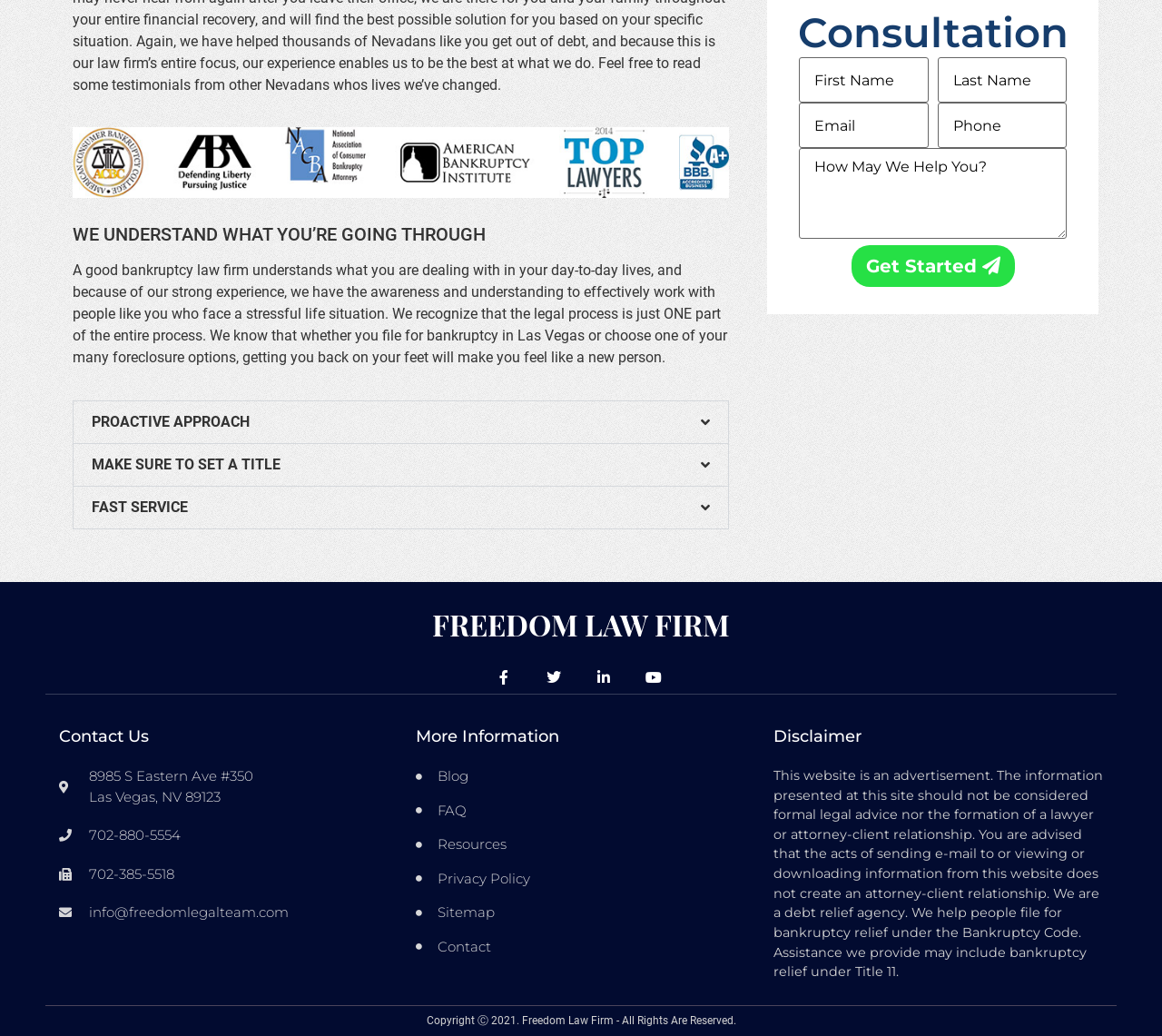Identify the bounding box of the HTML element described as: "PROACTIVE APPROACH".

[0.079, 0.399, 0.215, 0.415]